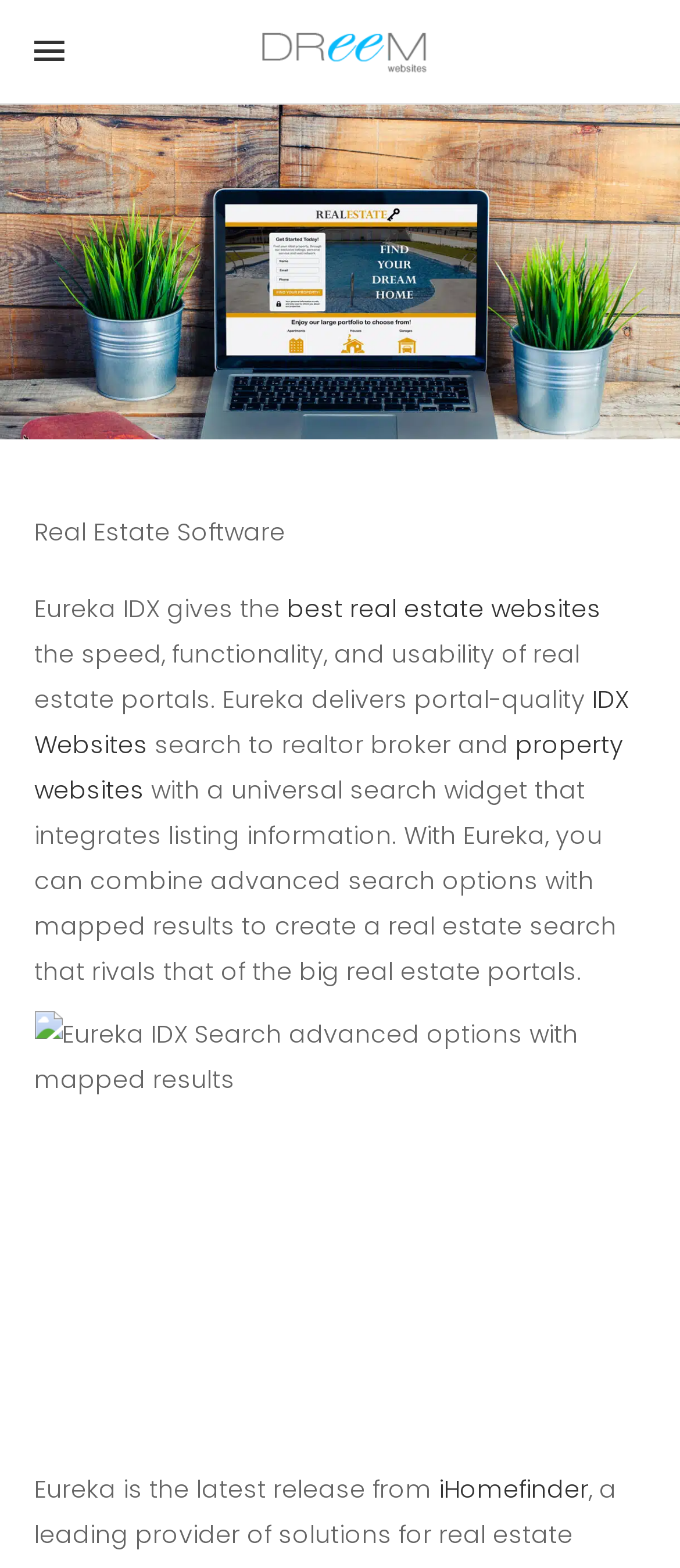Answer with a single word or phrase: 
What is the company behind Eureka IDX?

iHomefinder